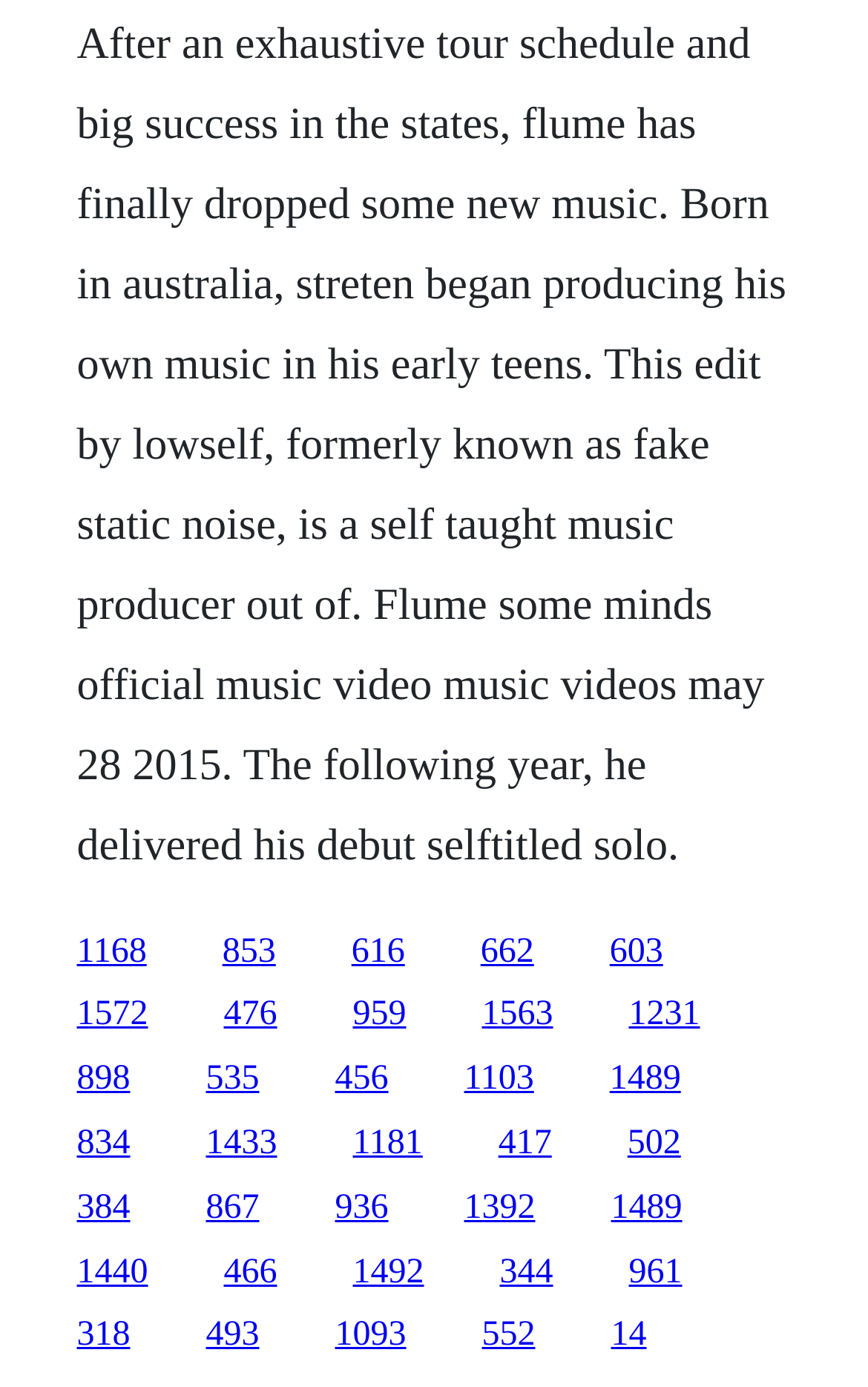Specify the bounding box coordinates for the region that must be clicked to perform the given instruction: "Explore the article about Flume's early life".

[0.088, 0.718, 0.171, 0.745]